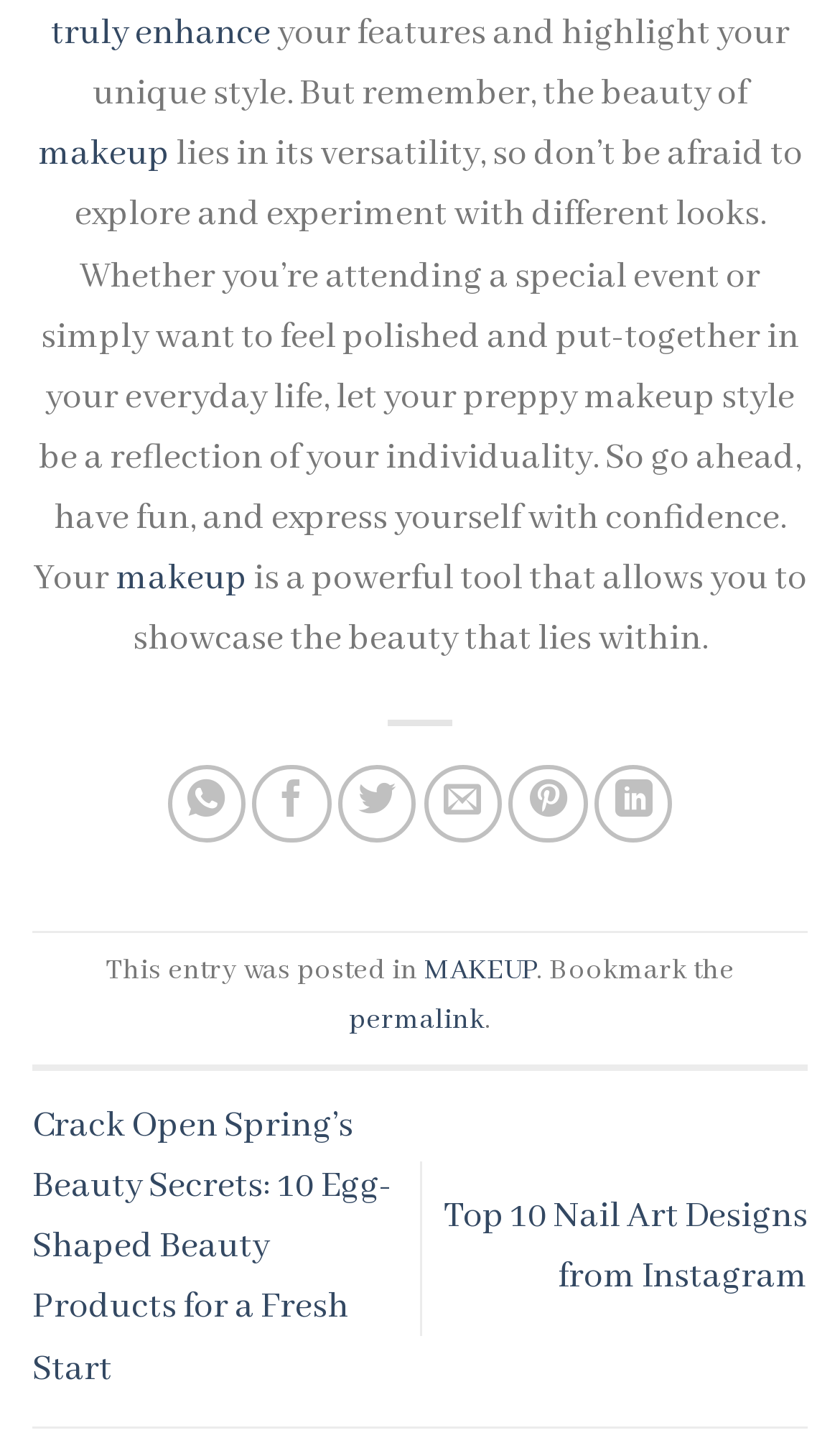Identify the bounding box coordinates of the clickable region necessary to fulfill the following instruction: "Read the article 'Crack Open Spring’s Beauty Secrets: 10 Egg-Shaped Beauty Products for a Fresh Start'". The bounding box coordinates should be four float numbers between 0 and 1, i.e., [left, top, right, bottom].

[0.038, 0.765, 0.467, 0.964]